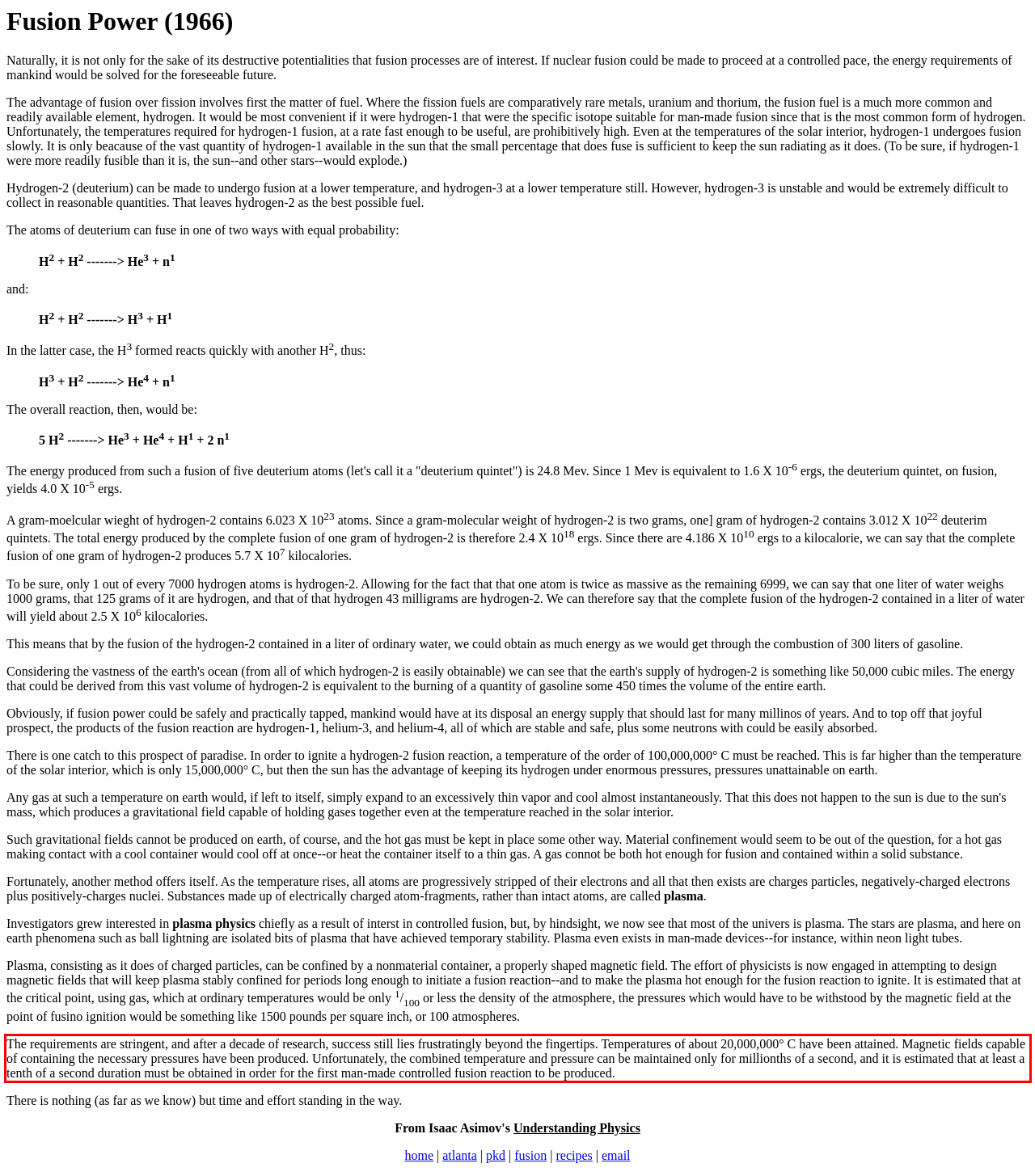Analyze the red bounding box in the provided webpage screenshot and generate the text content contained within.

The requirements are stringent, and after a decade of research, success still lies frustratingly beyond the fingertips. Temperatures of about 20,000,000° C have been attained. Magnetic fields capable of containing the necessary pressures have been produced. Unfortunately, the combined temperature and pressure can be maintained only for millionths of a second, and it is estimated that at least a tenth of a second duration must be obtained in order for the first man-made controlled fusion reaction to be produced.